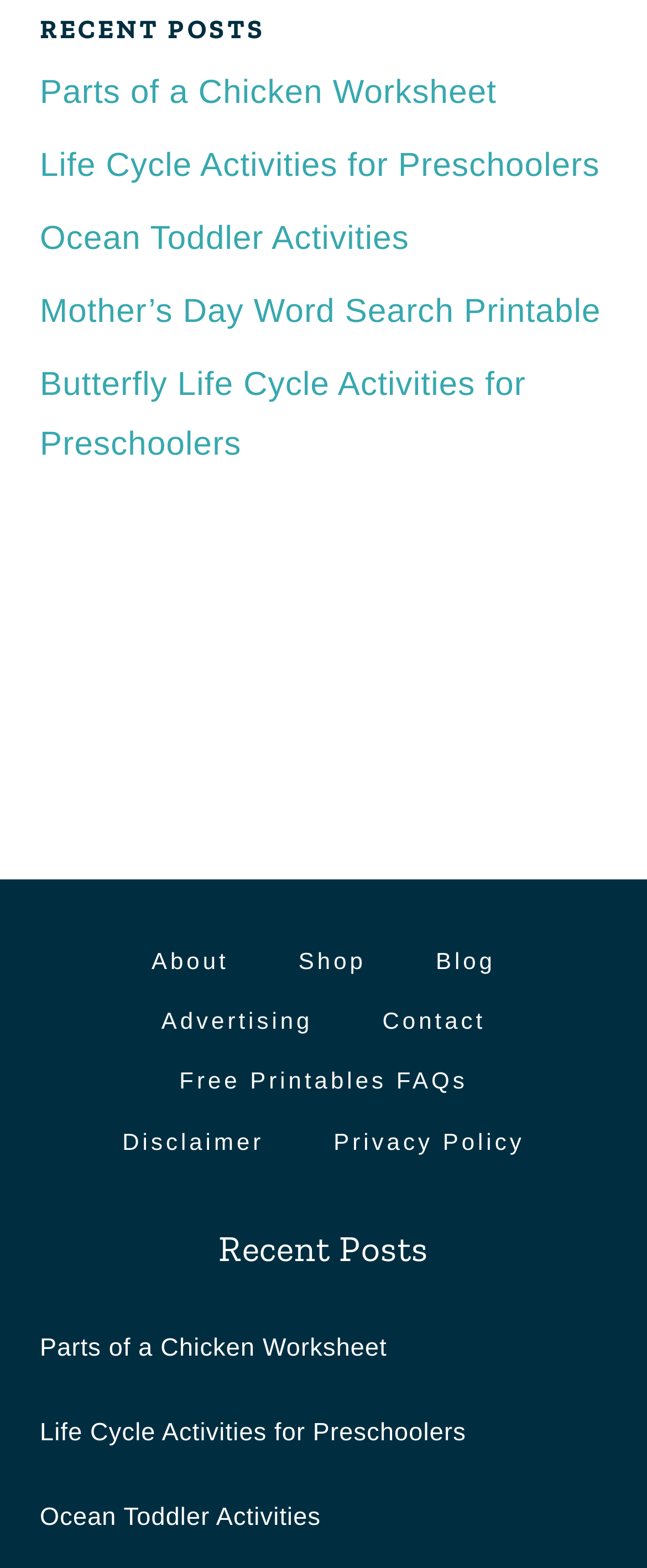Can you show the bounding box coordinates of the region to click on to complete the task described in the instruction: "Visit Church Websites | Ministry Websites"?

None